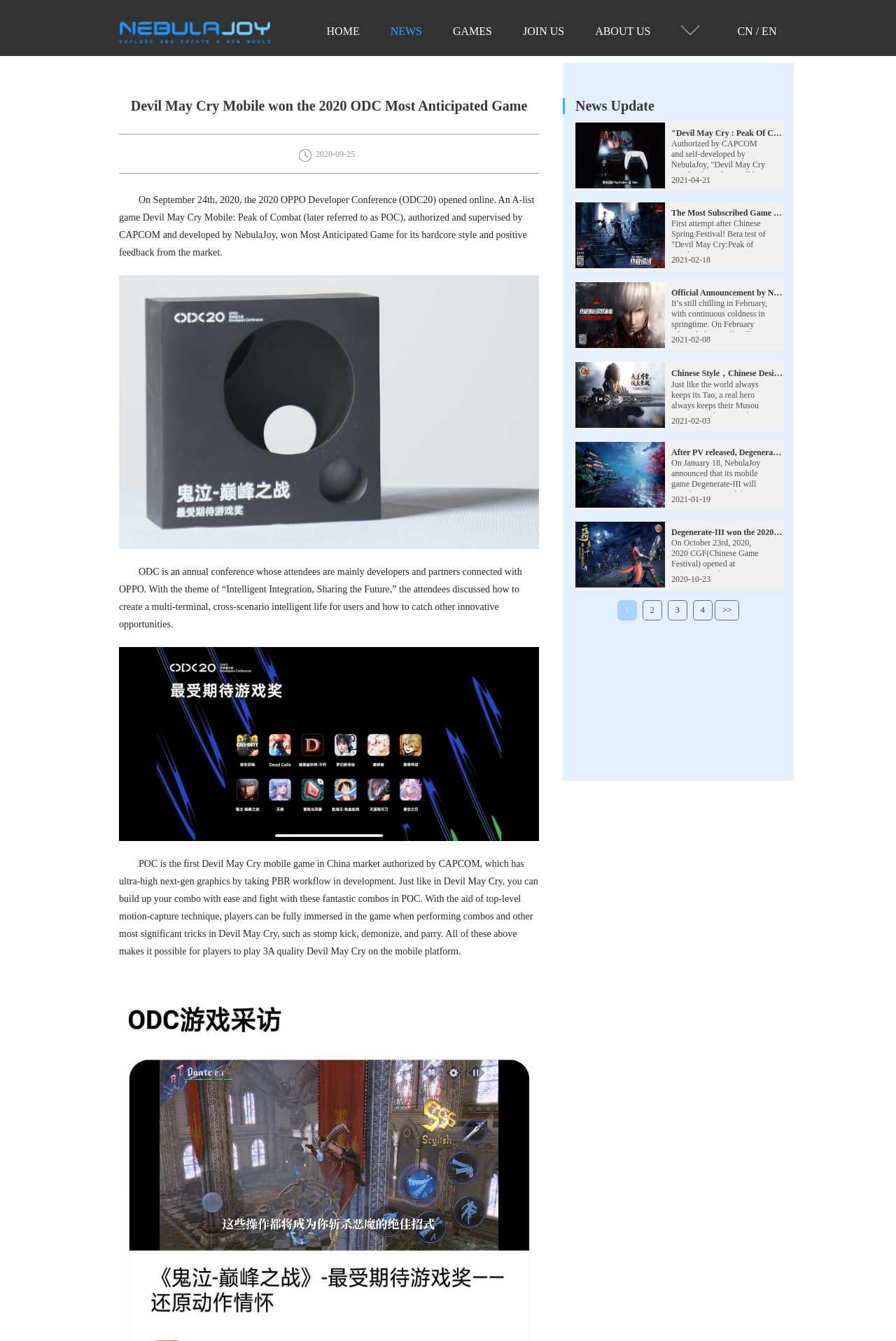What is the name of the company that developed Devil May Cry Mobile?
Using the image, answer in one word or phrase.

NebulaJoy